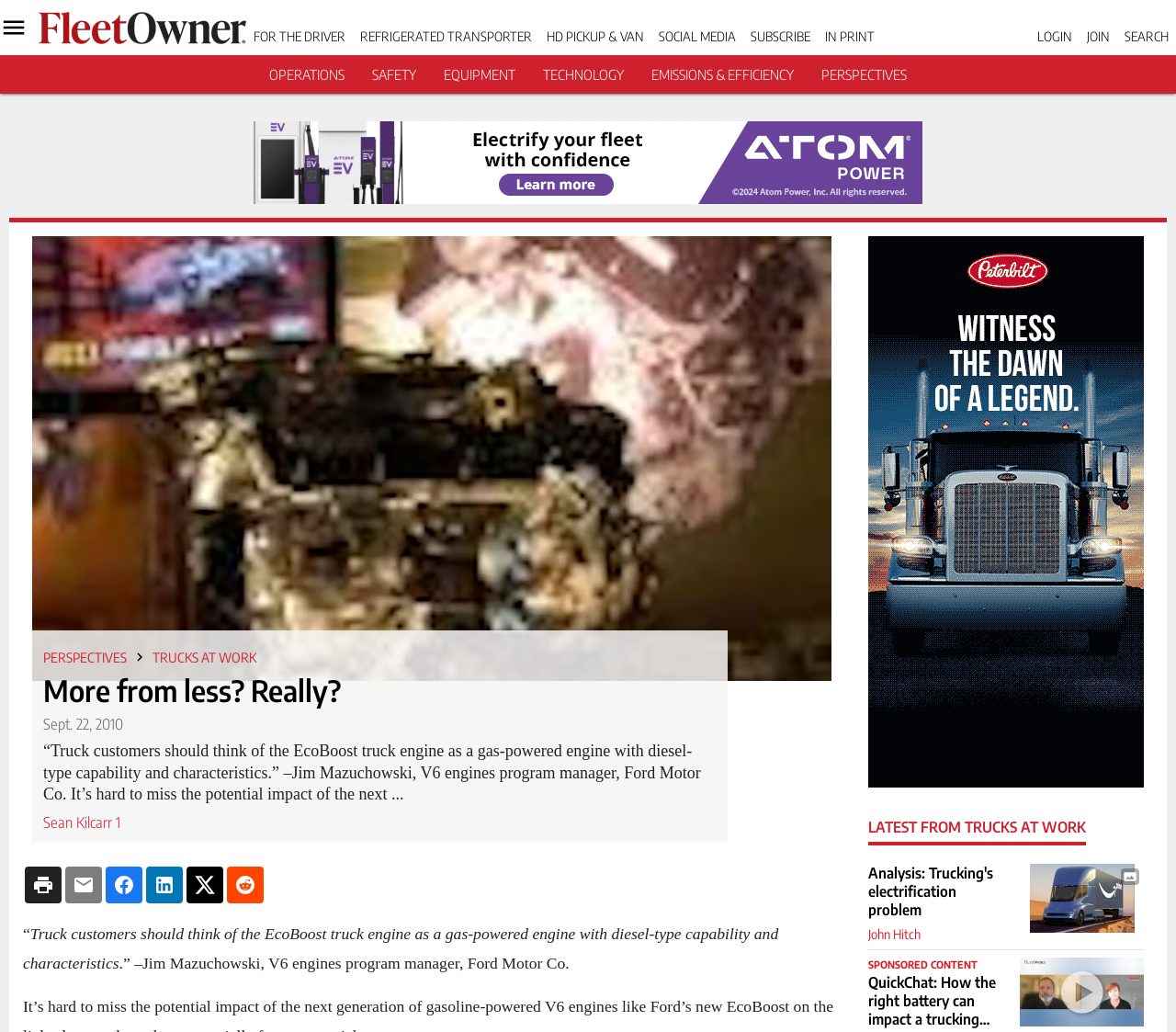What is the topic of the article 'Analysis: Trucking's electrification problem'?
Can you provide an in-depth and detailed response to the question?

I determined the answer by reading the title of the article 'Analysis: Trucking's electrification problem', which suggests that the topic is related to the electrification problem in the trucking industry.